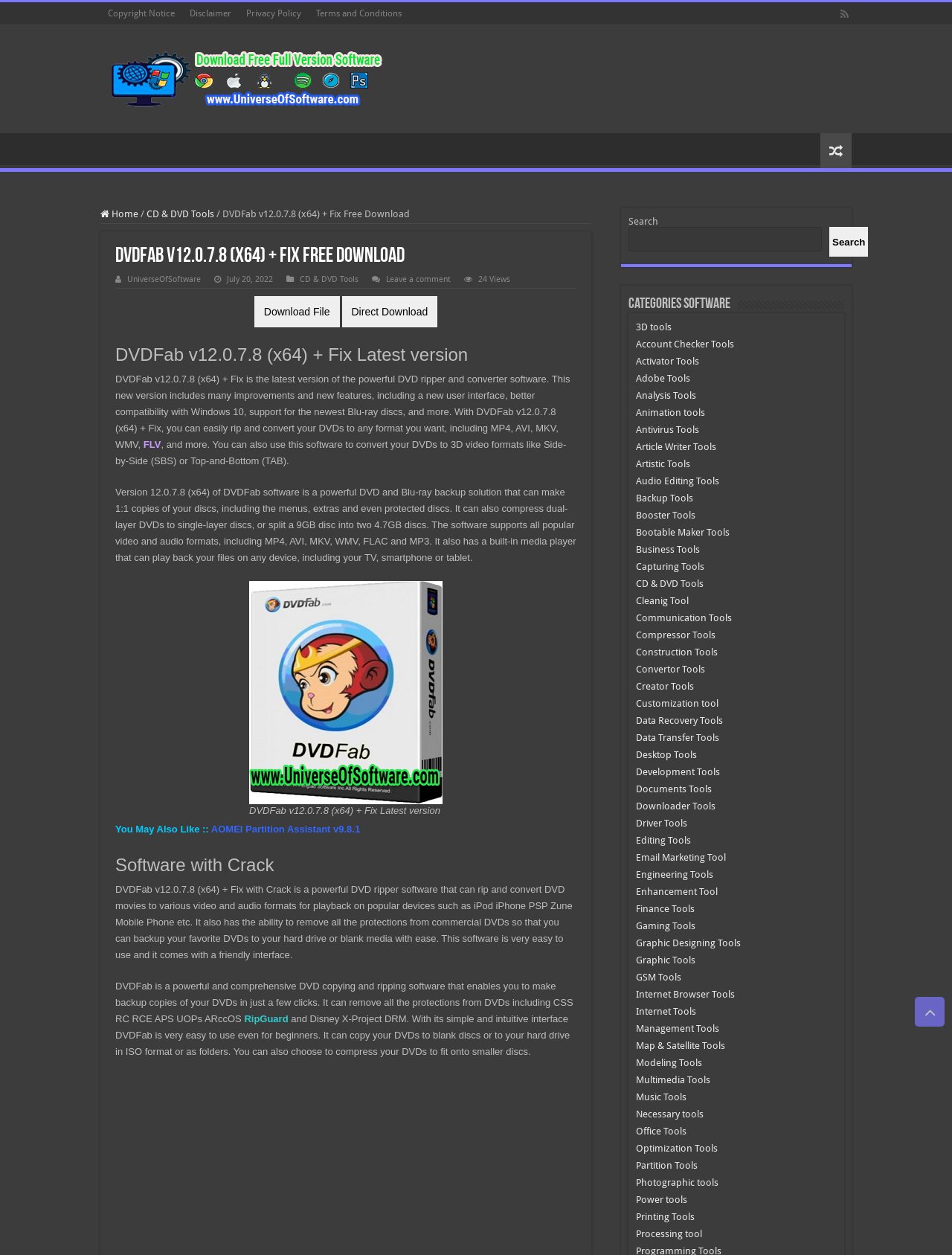Please find the bounding box coordinates (top-left x, top-left y, bottom-right x, bottom-right y) in the screenshot for the UI element described as follows: Convertor Tools

[0.668, 0.529, 0.741, 0.538]